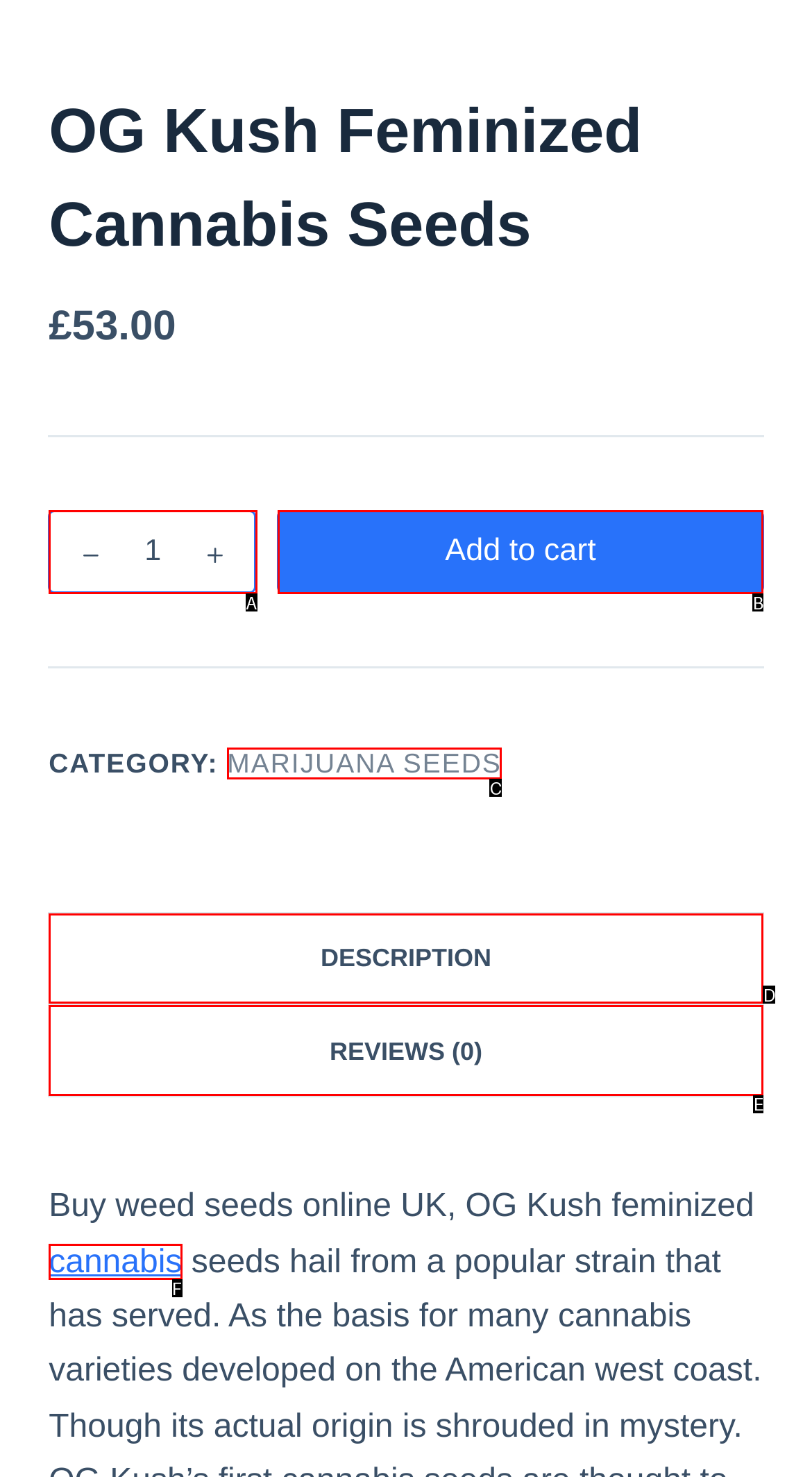Using the element description: Add to cart, select the HTML element that matches best. Answer with the letter of your choice.

B